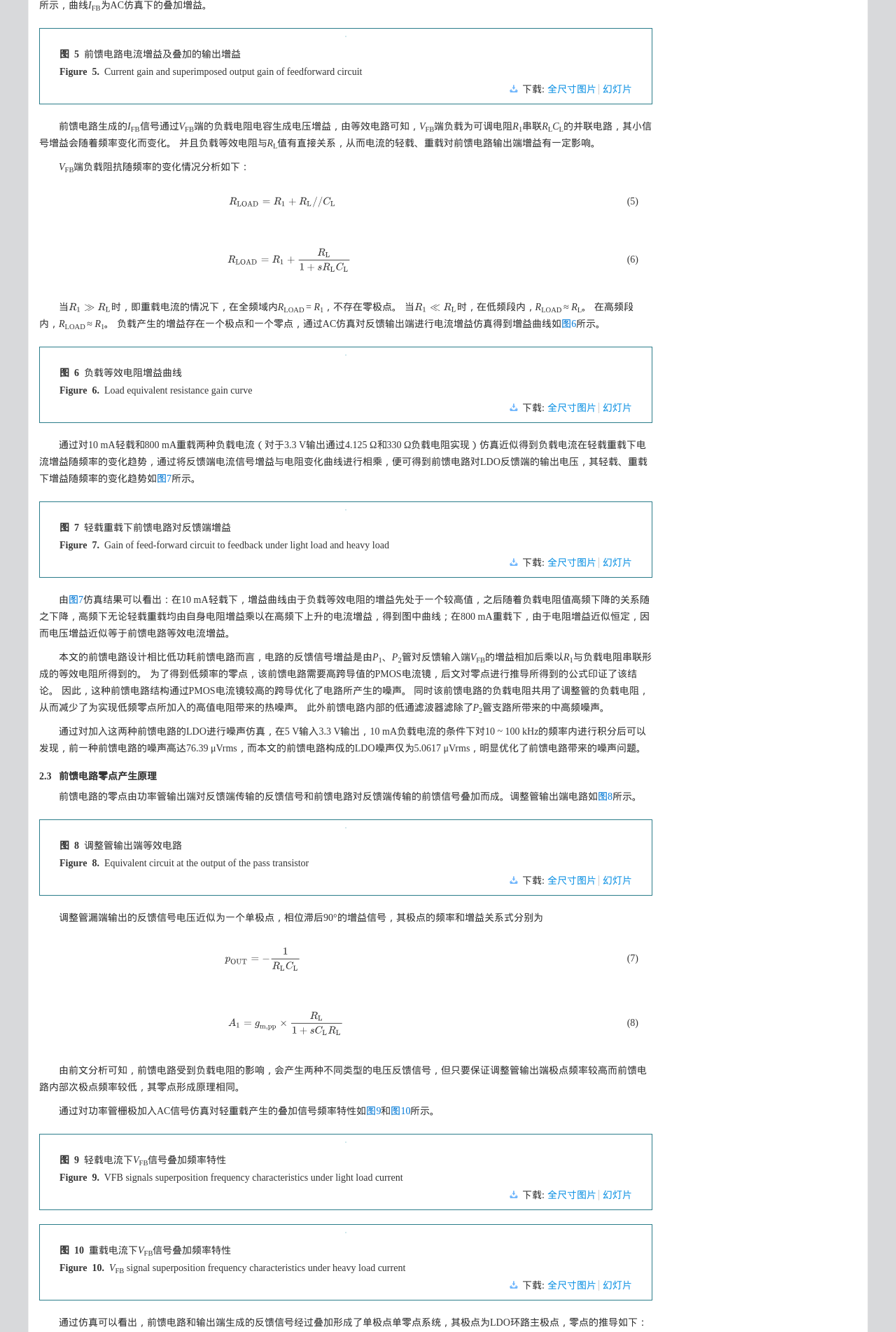Please find the bounding box coordinates for the clickable element needed to perform this instruction: "download full-size picture".

[0.611, 0.063, 0.665, 0.071]